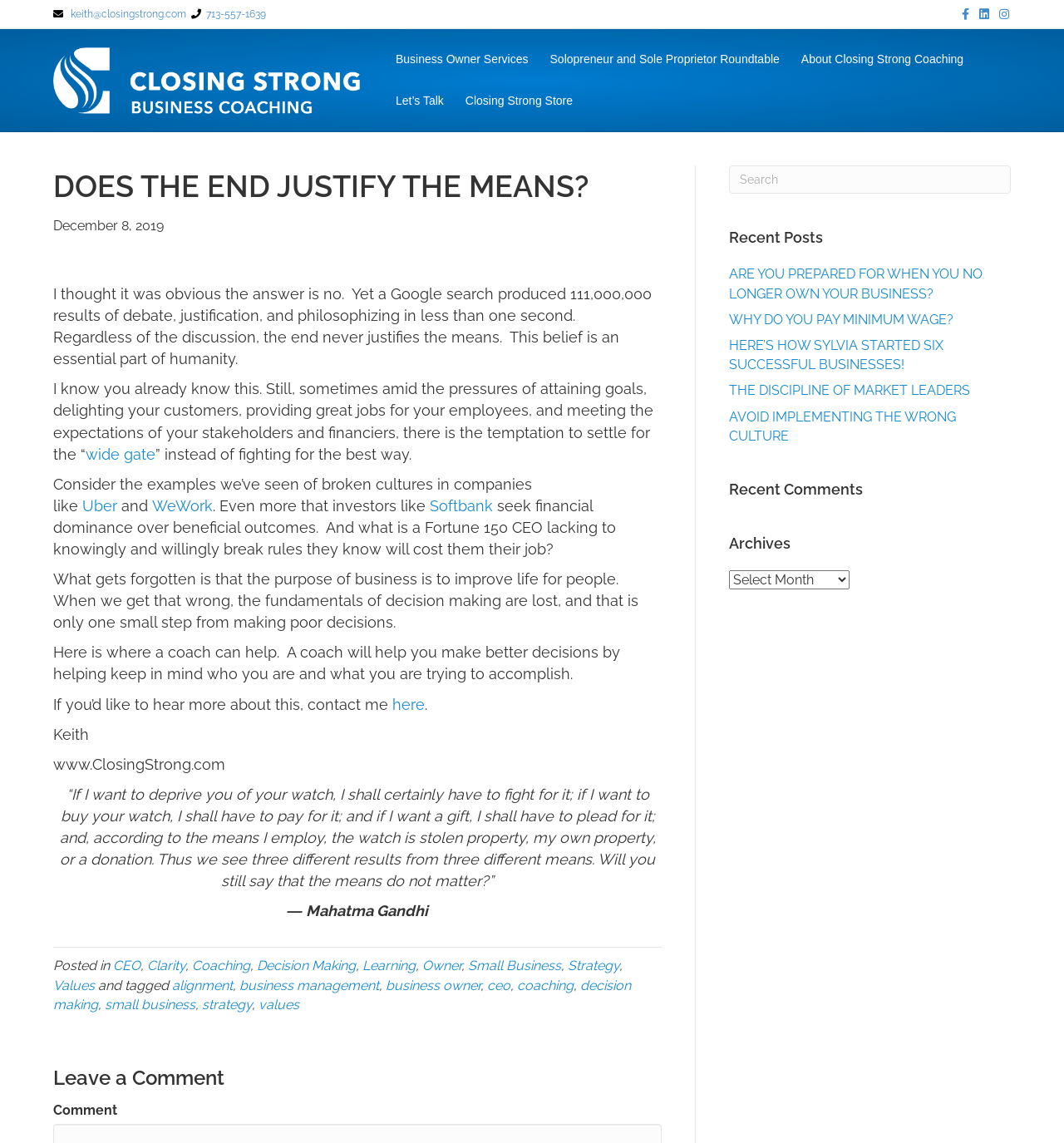What is the purpose of business according to the article?
Using the image as a reference, give a one-word or short phrase answer.

to improve life for people